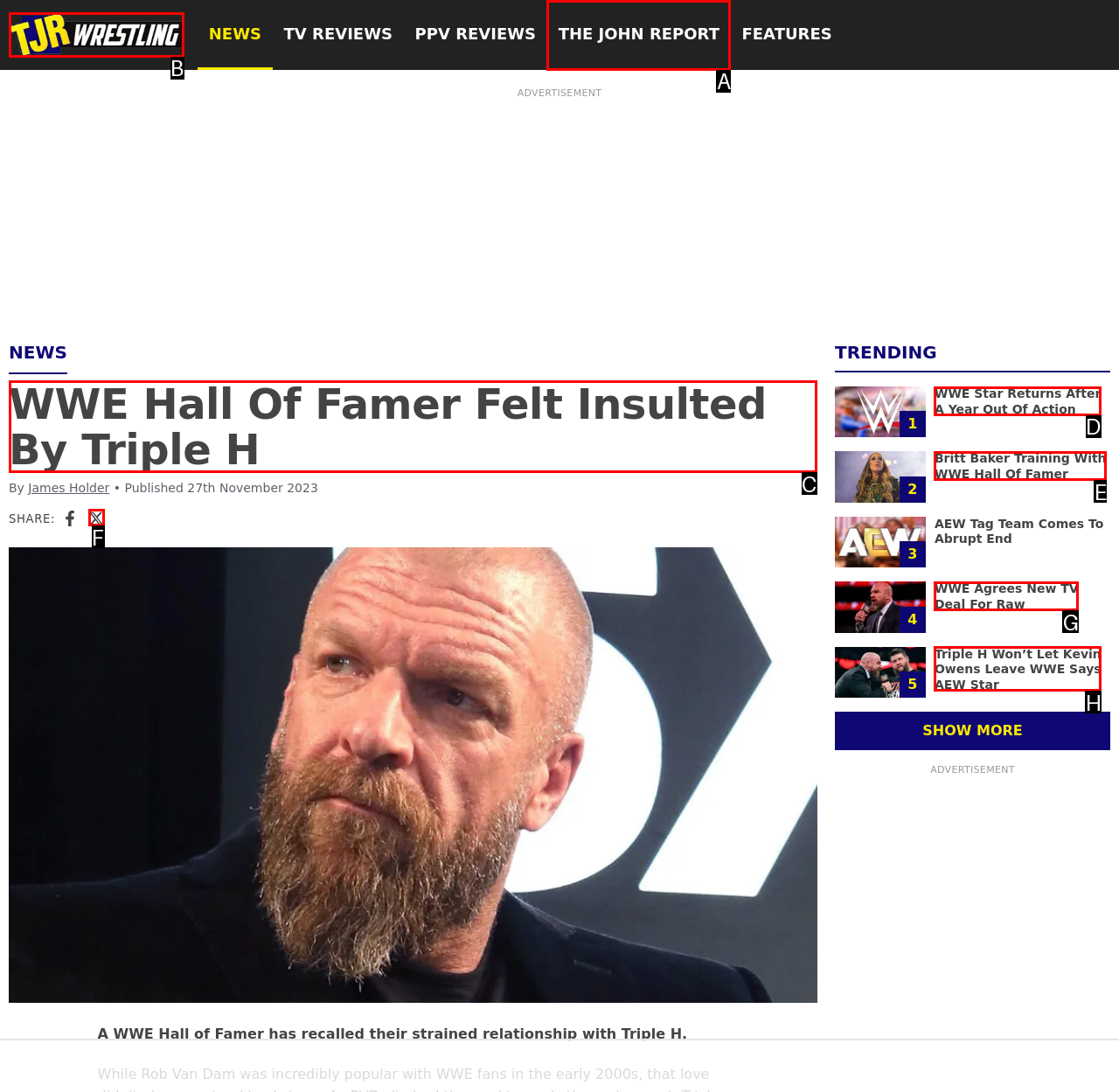Tell me the letter of the UI element I should click to accomplish the task: Read the article about WWE Hall Of Famer Felt Insulted By Triple H based on the choices provided in the screenshot.

C